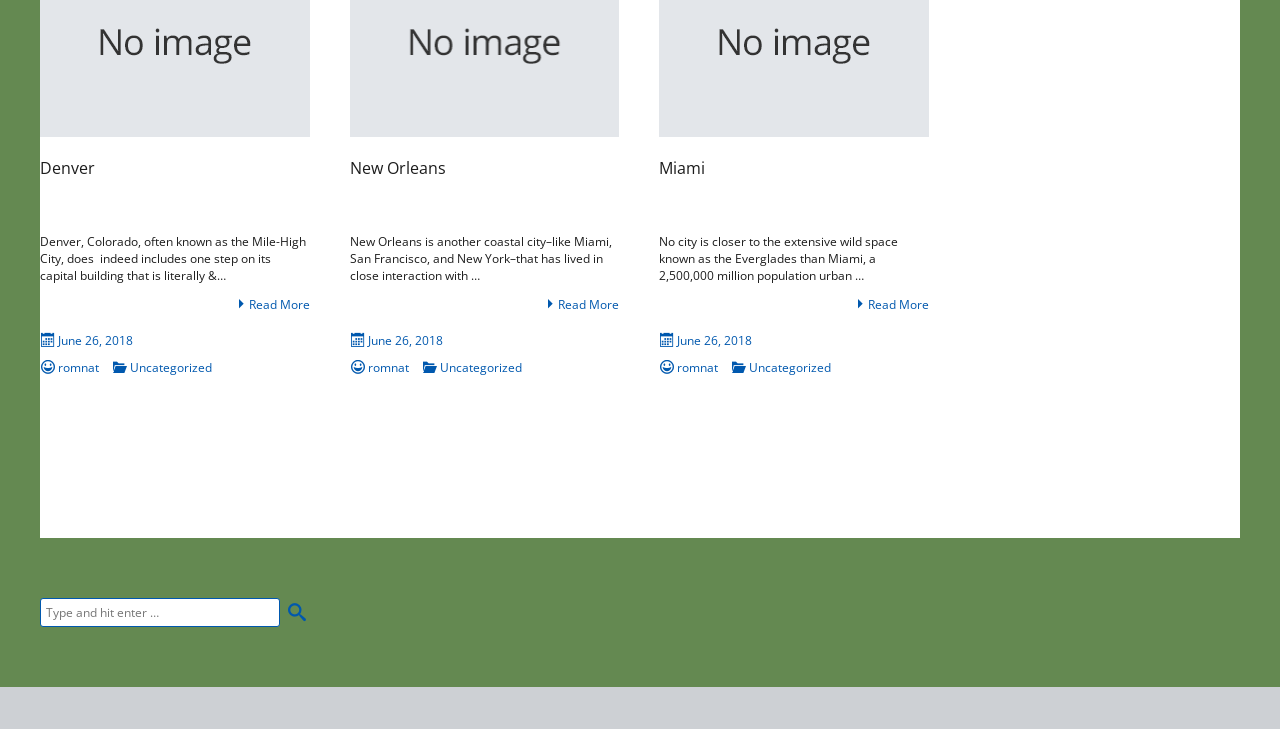Using the provided element description: "Read More", determine the bounding box coordinates of the corresponding UI element in the screenshot.

[0.428, 0.405, 0.484, 0.429]